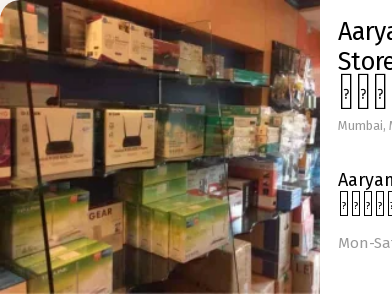What are the operating days of Aaryan Infocom?
Please look at the screenshot and answer using one word or phrase.

Monday to Saturday